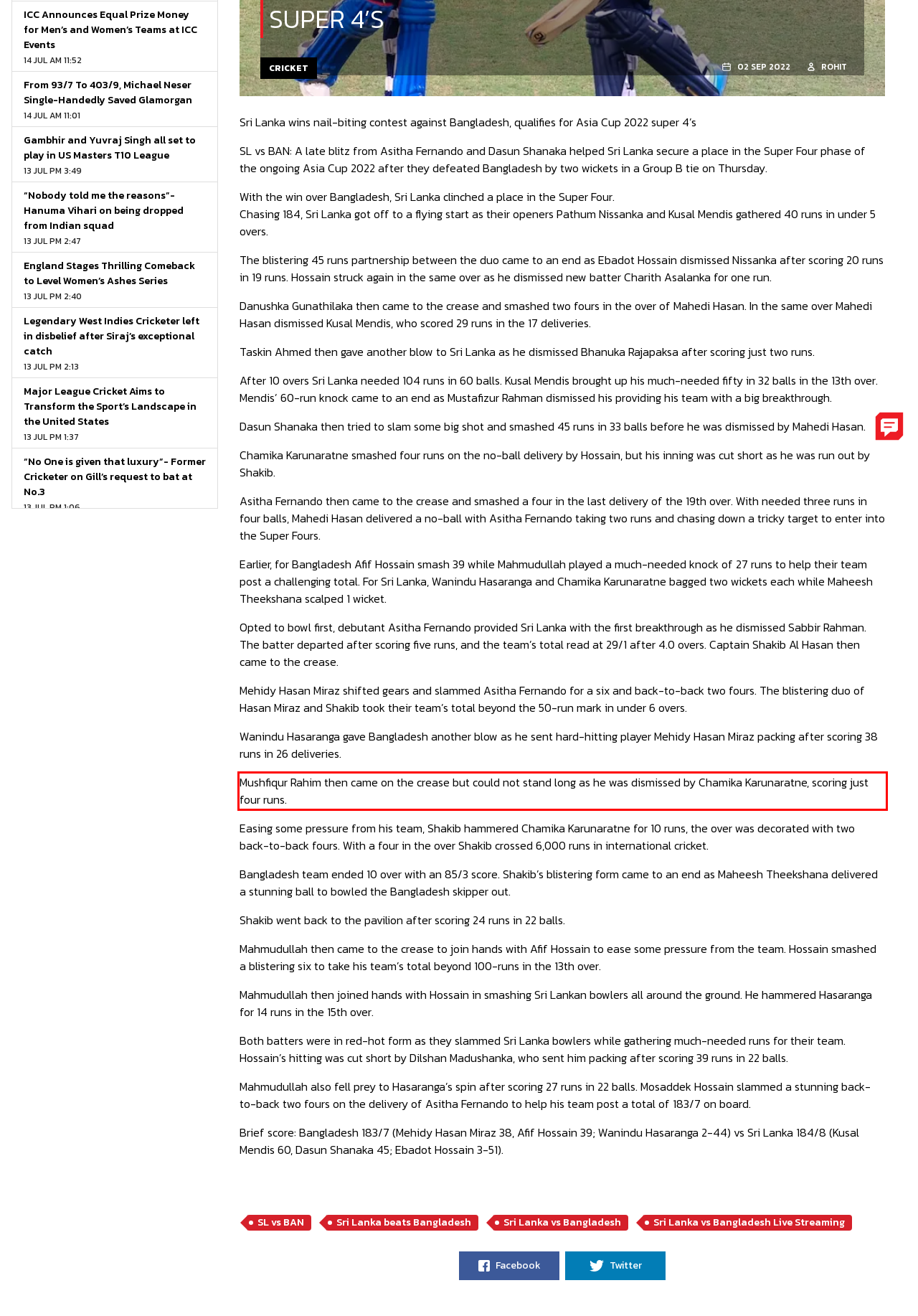Please analyze the screenshot of a webpage and extract the text content within the red bounding box using OCR.

Mushfiqur Rahim then came on the crease but could not stand long as he was dismissed by Chamika Karunaratne, scoring just four runs.